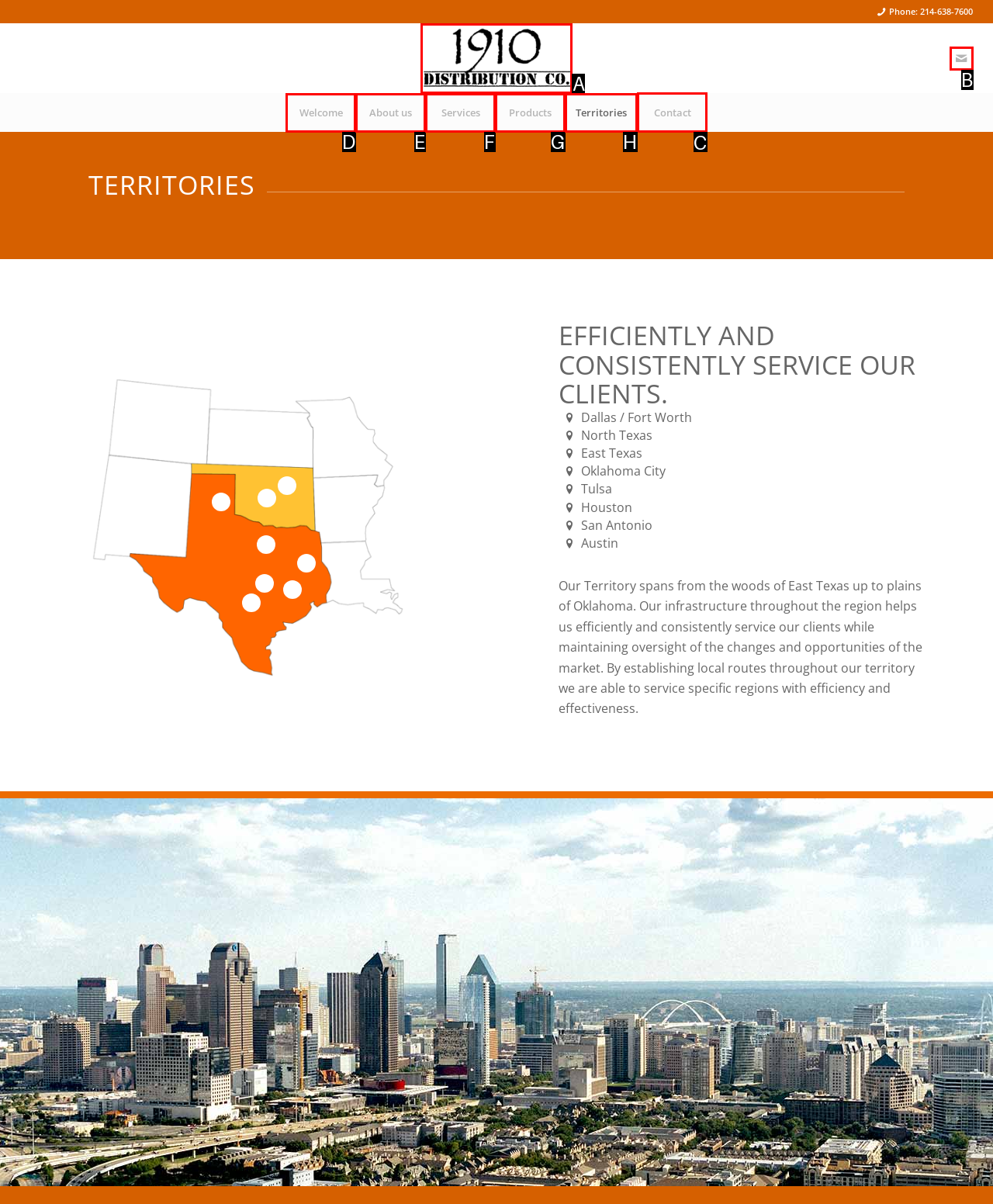Tell me the correct option to click for this task: Click the 'Contact' menu item
Write down the option's letter from the given choices.

C